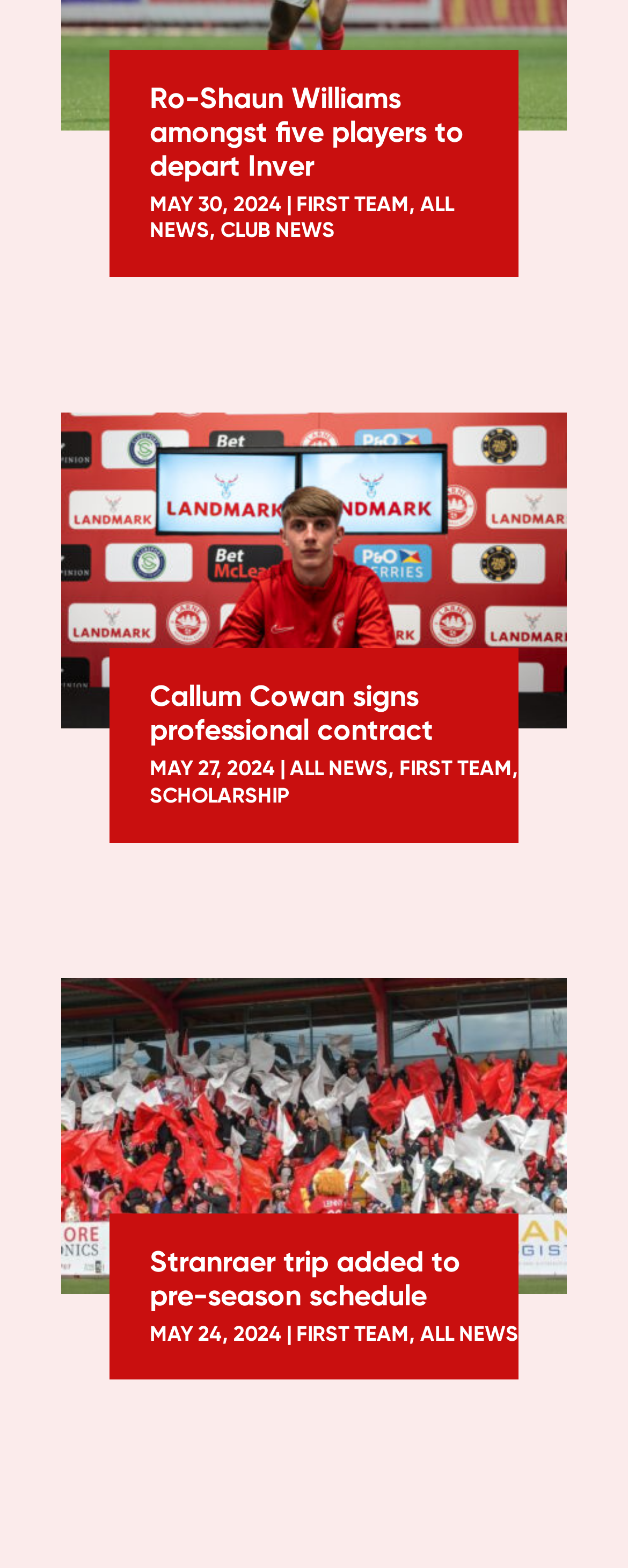What is the type of team mentioned in the news about Stranraer trip?
Look at the screenshot and provide an in-depth answer.

I found the type of team by looking at the link element with the text 'FIRST TEAM' which is located near the heading 'Stranraer trip added to pre-season schedule'.